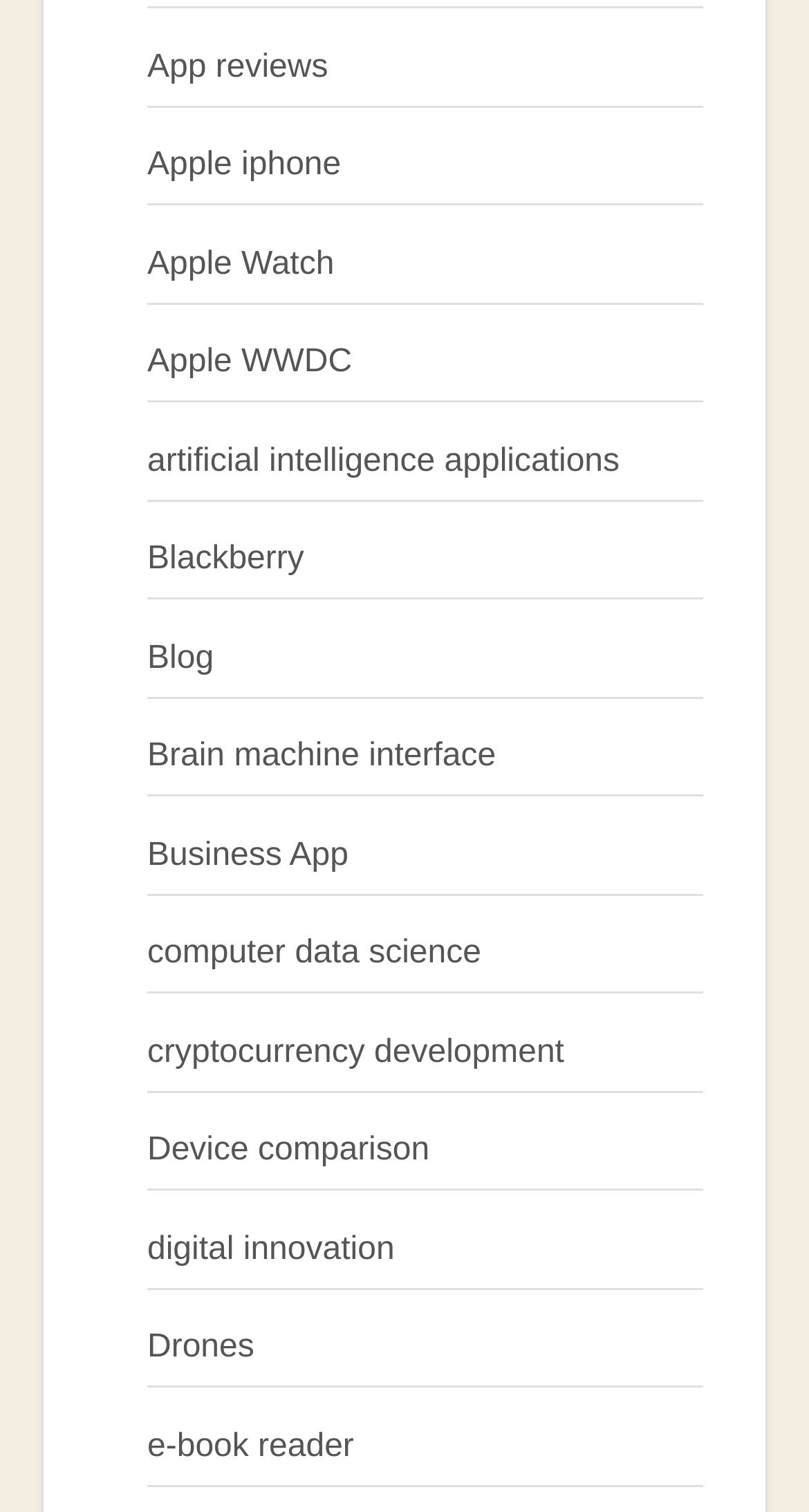Determine the bounding box coordinates of the clickable element necessary to fulfill the instruction: "View Apple iPhone information". Provide the coordinates as four float numbers within the 0 to 1 range, i.e., [left, top, right, bottom].

[0.182, 0.098, 0.422, 0.121]